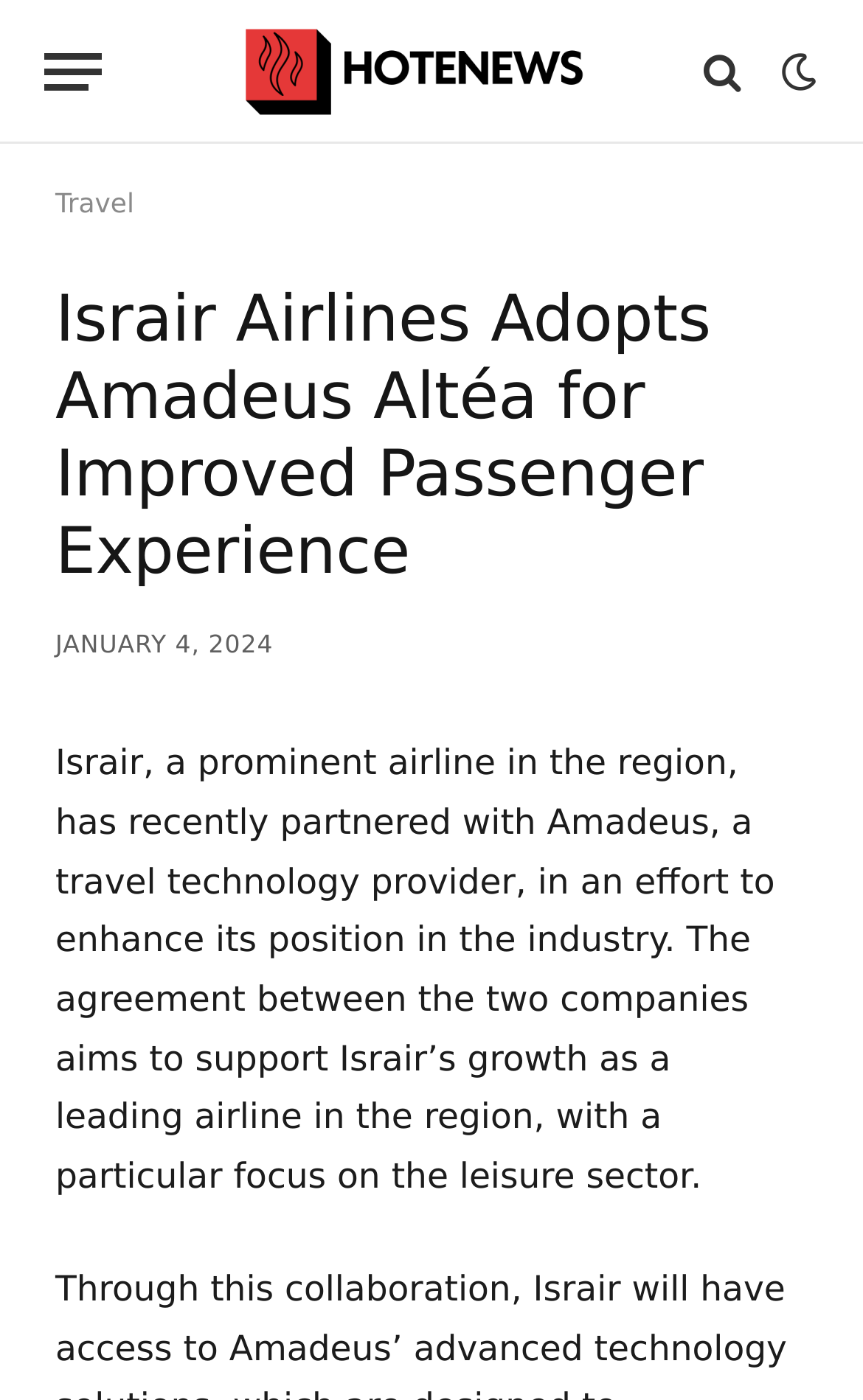When was the article published?
Using the image as a reference, answer the question with a short word or phrase.

January 4, 2024